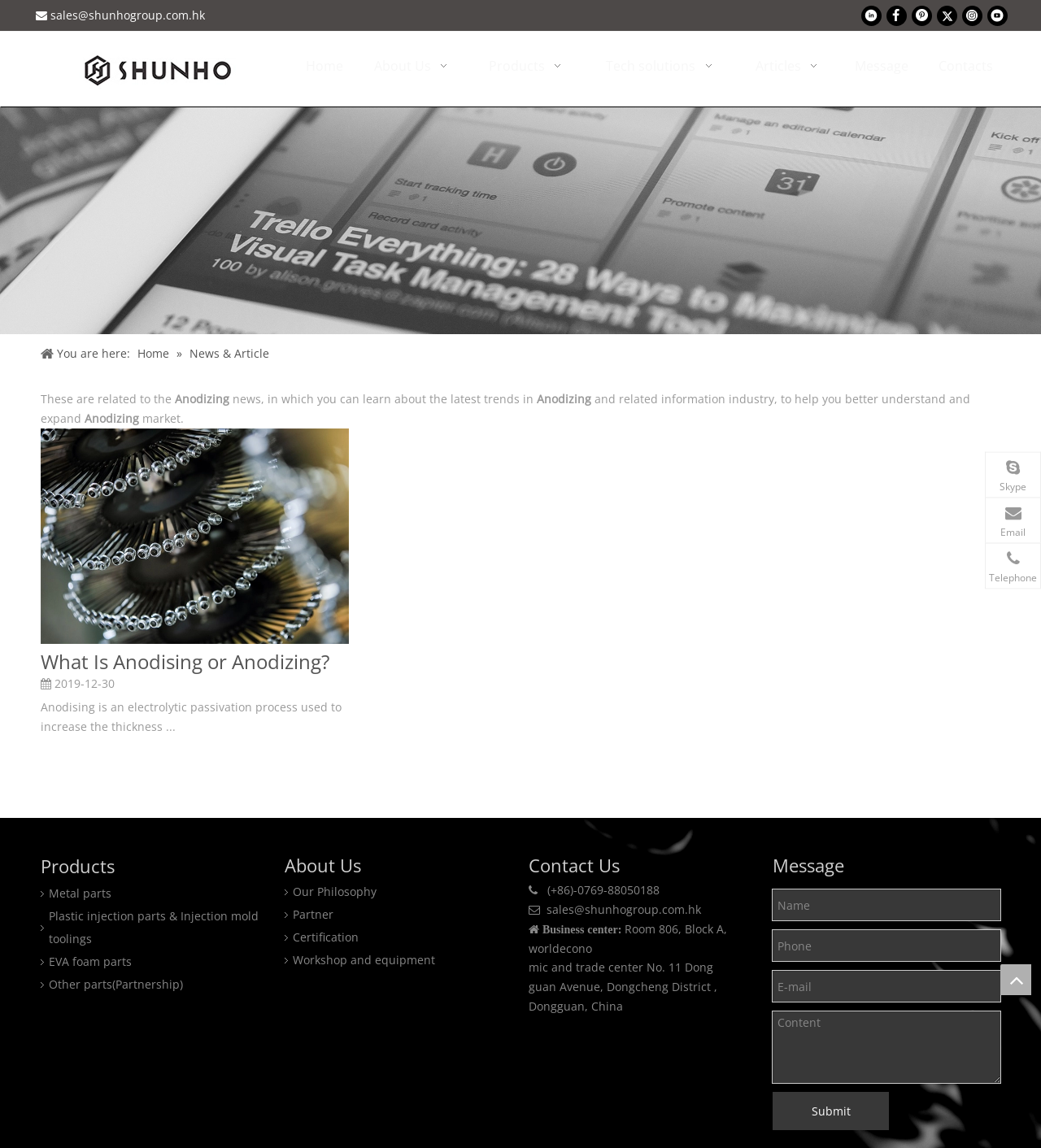How can I contact the company?
Using the information from the image, give a concise answer in one word or a short phrase.

Through phone, email, or message